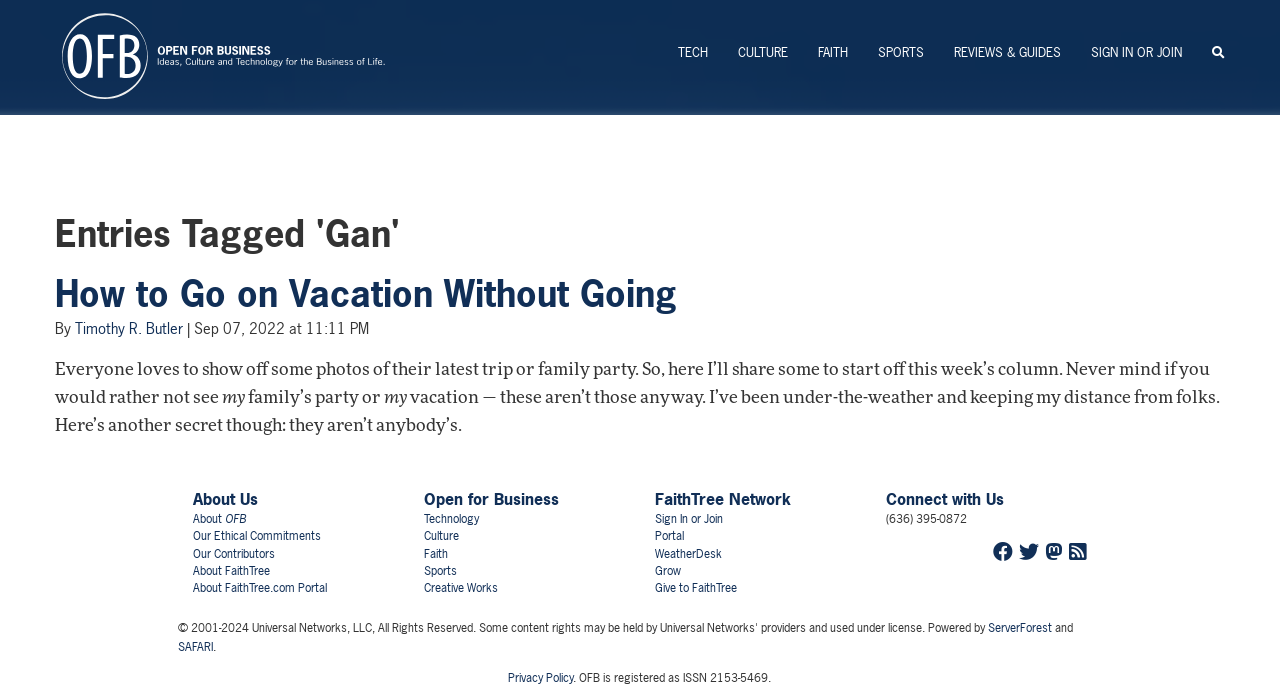Determine the bounding box of the UI component based on this description: "OFB RSS Feeds". The bounding box coordinates should be four float values between 0 and 1, i.e., [left, top, right, bottom].

[0.835, 0.772, 0.849, 0.811]